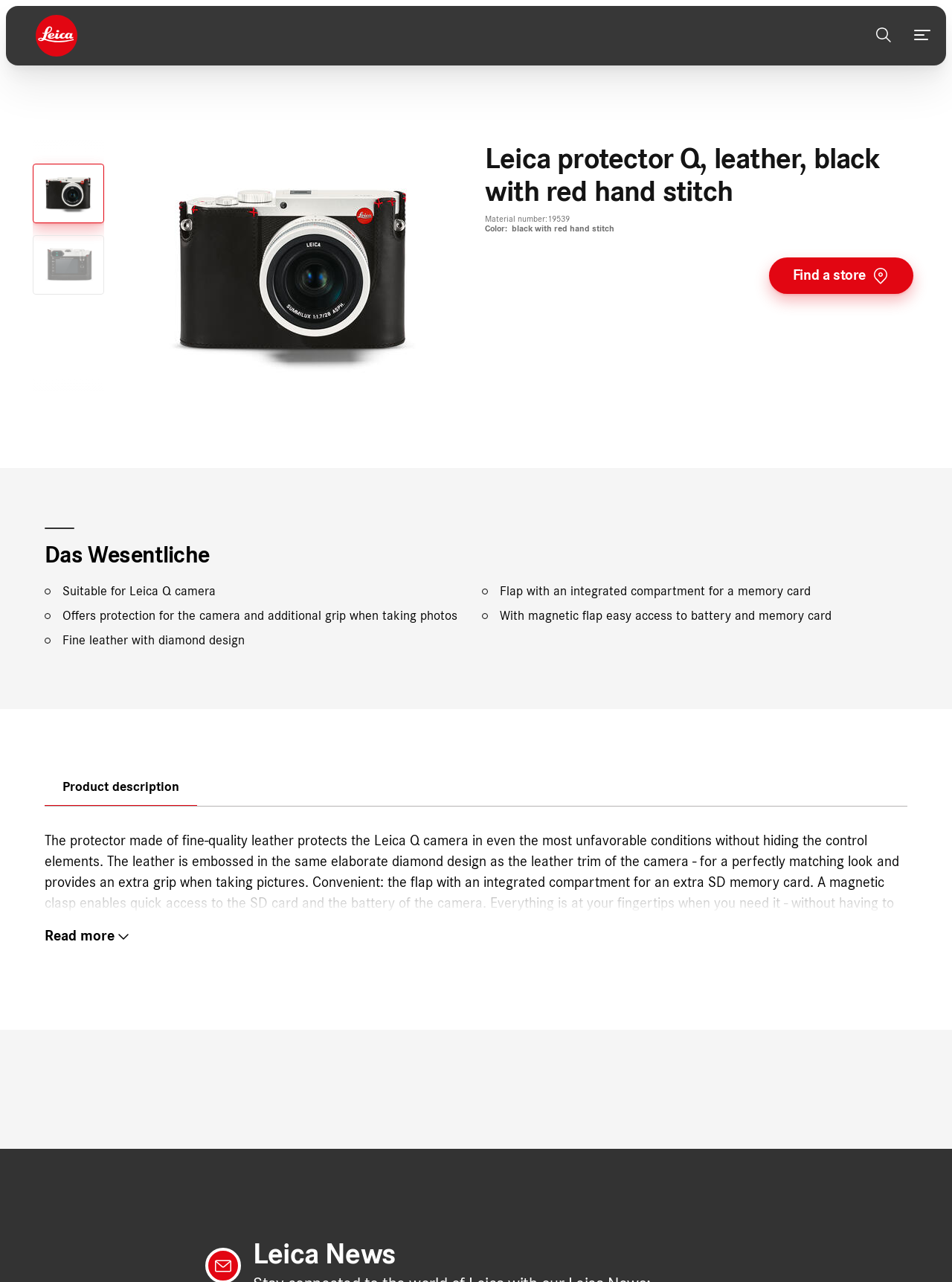Locate the bounding box coordinates of the element's region that should be clicked to carry out the following instruction: "Learn more about Our Company". The coordinates need to be four float numbers between 0 and 1, i.e., [left, top, right, bottom].

None